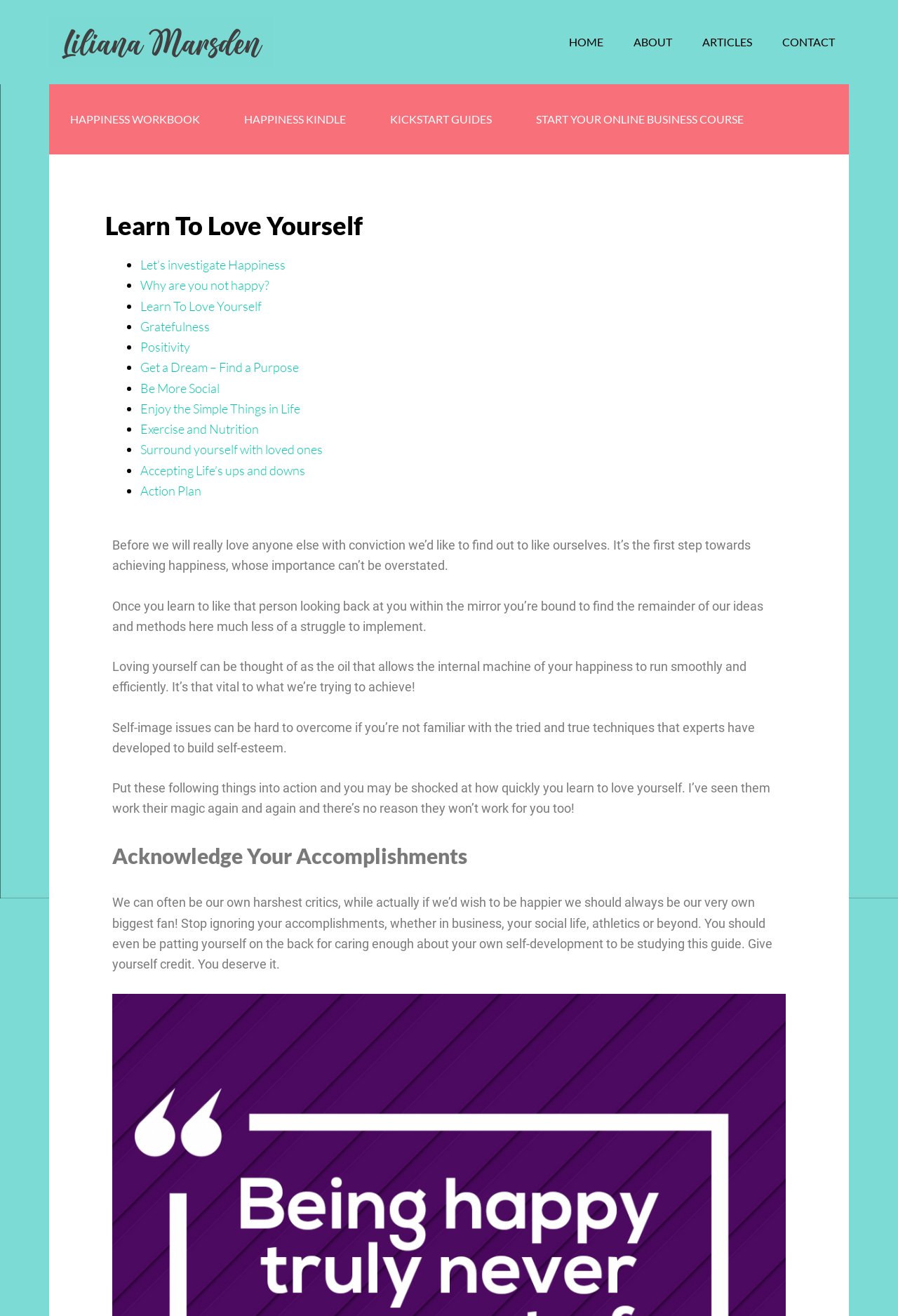Please determine the bounding box coordinates of the area that needs to be clicked to complete this task: 'Click on the 'Liliana Marsden' link'. The coordinates must be four float numbers between 0 and 1, formatted as [left, top, right, bottom].

[0.055, 0.013, 0.305, 0.051]